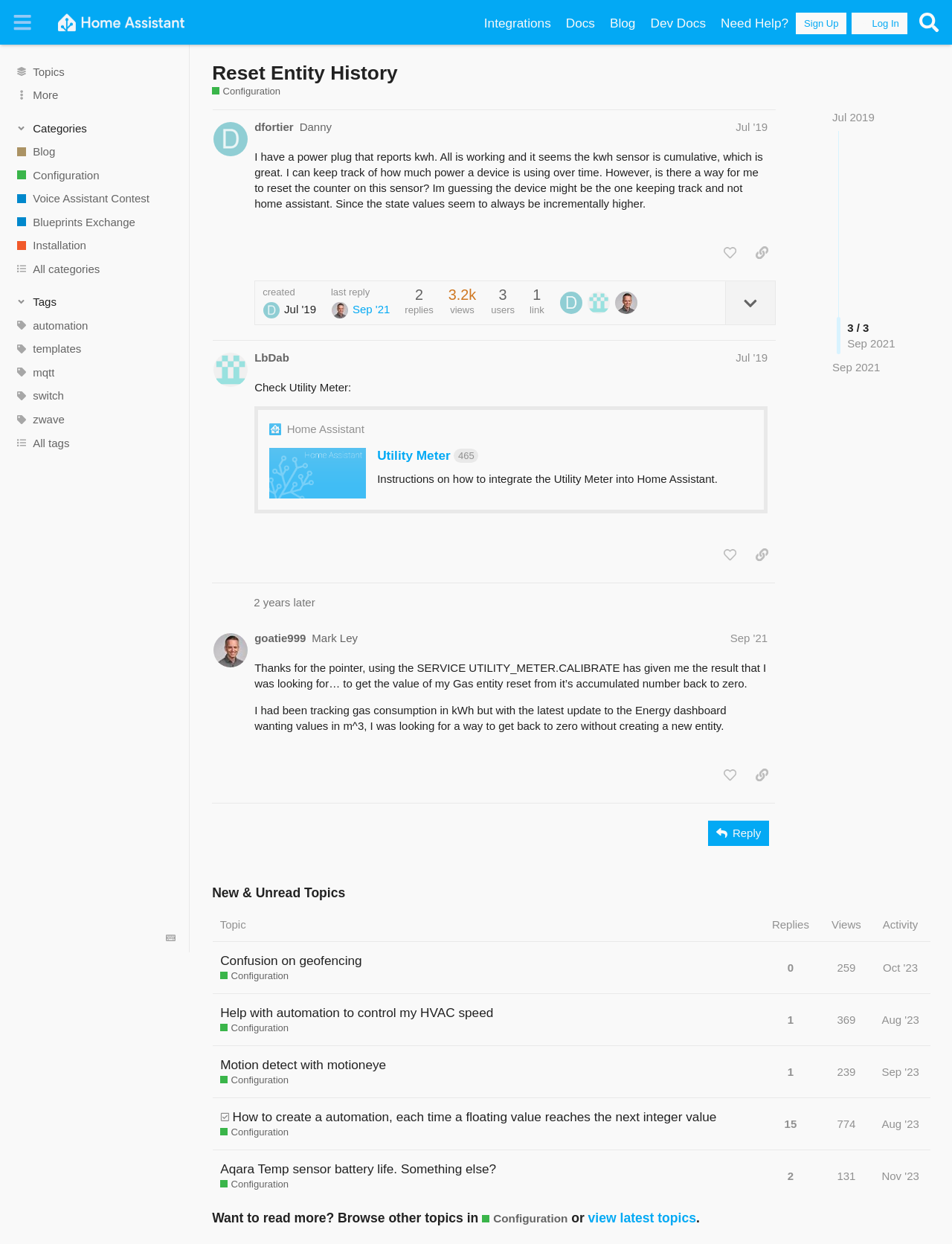What is the name of the community?
Please analyze the image and answer the question with as much detail as possible.

The name of the community can be found in the header section of the webpage, where it is written as 'Home Assistant Community'.